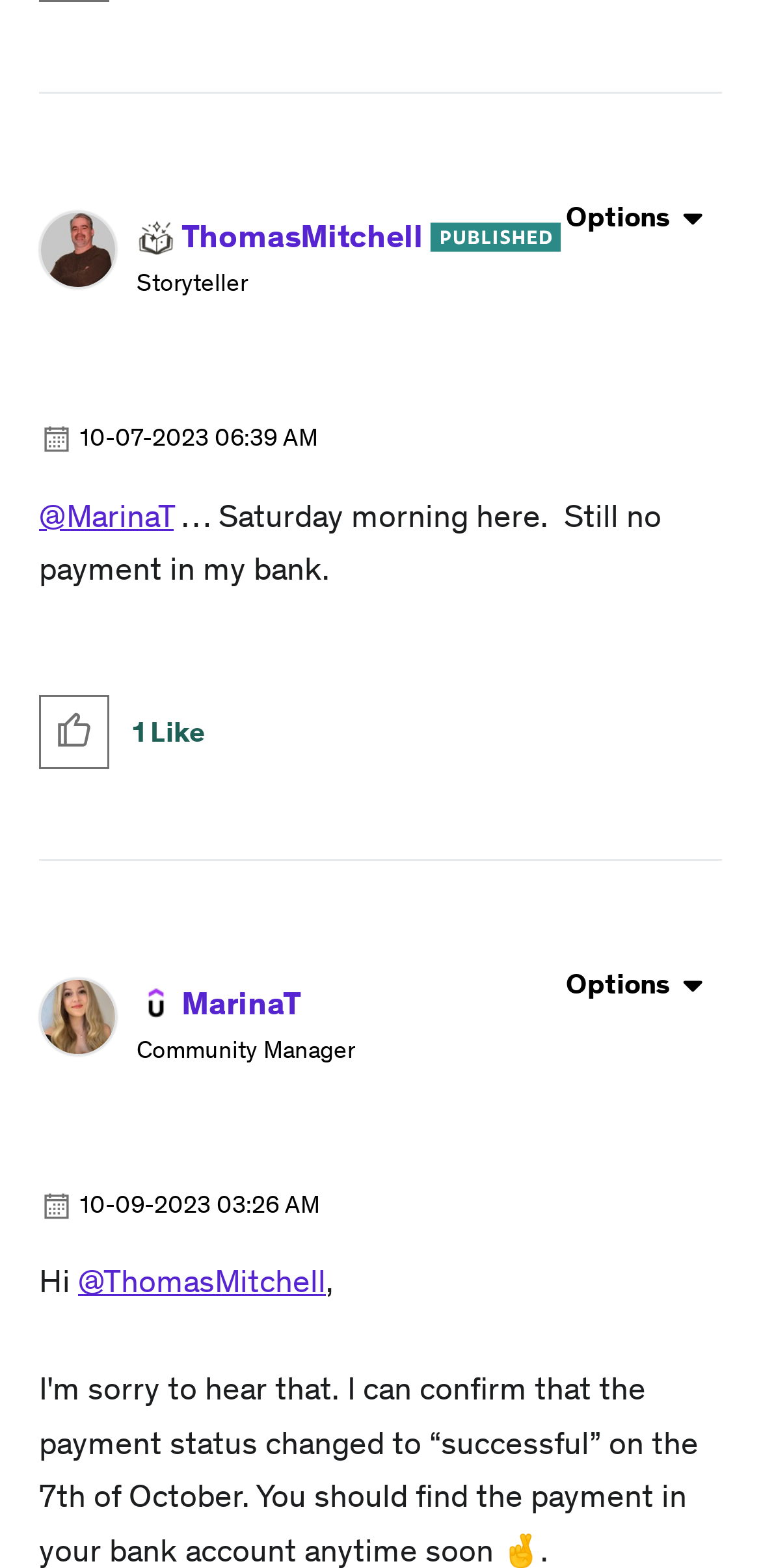What is the title of the first link?
Give a one-word or short-phrase answer derived from the screenshot.

Coffee Chat Invite